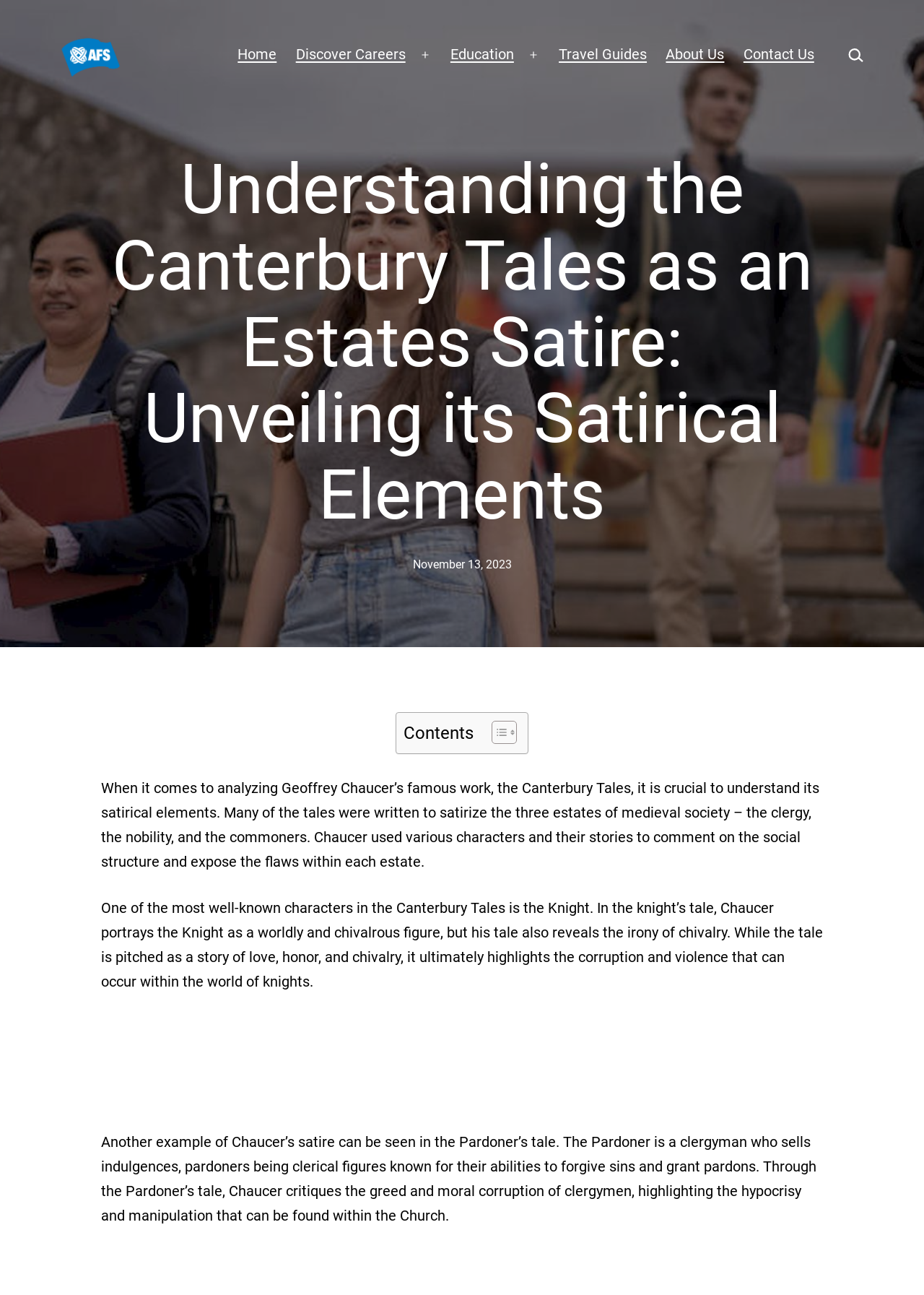Locate the bounding box coordinates of the area that needs to be clicked to fulfill the following instruction: "Click the 'About Us' link". The coordinates should be in the format of four float numbers between 0 and 1, namely [left, top, right, bottom].

[0.71, 0.029, 0.794, 0.057]